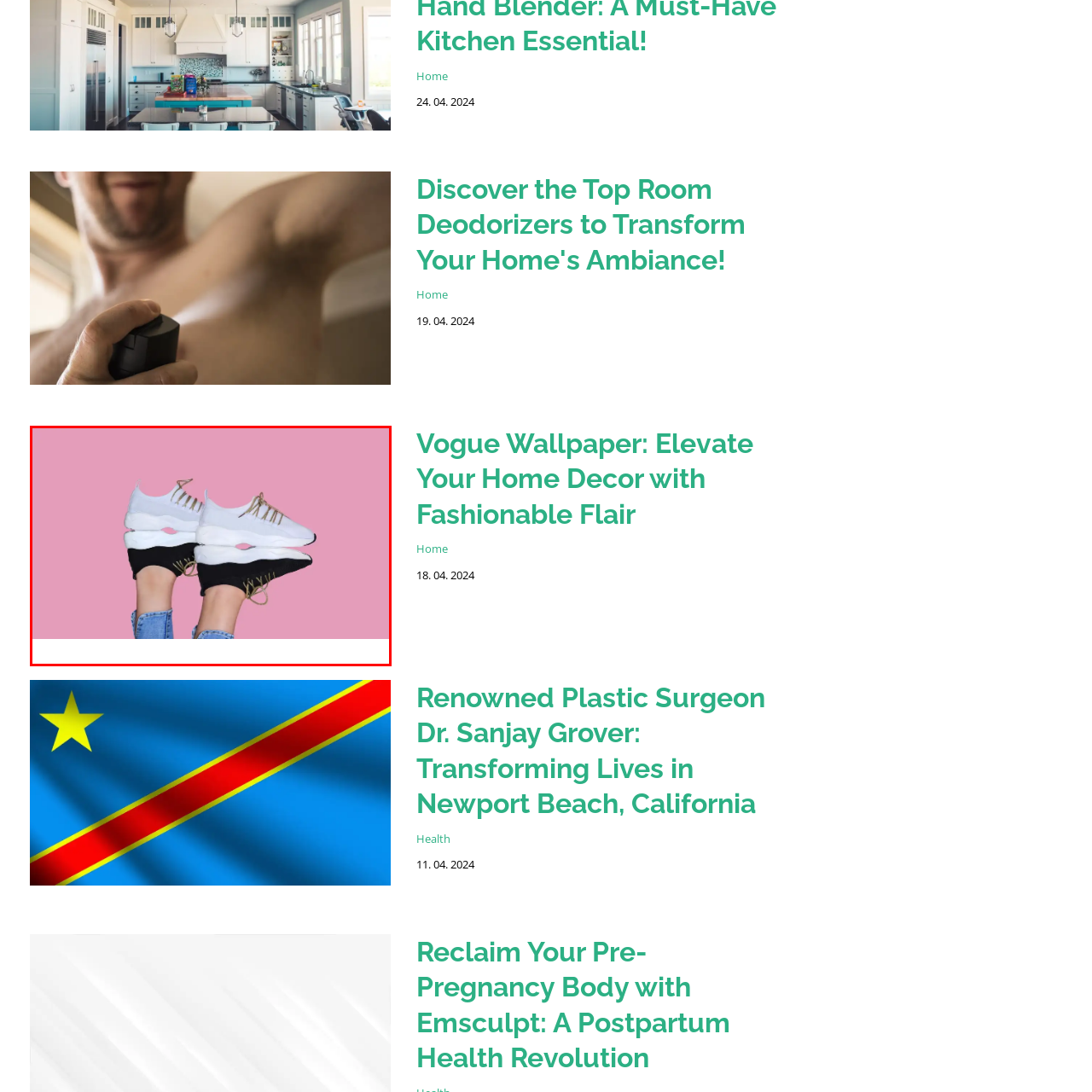Write a detailed description of the image enclosed in the red-bordered box.

The image features a creative display of shoes on a pastel pink background, showcasing two unique sneakers. The left sneaker is predominantly black with a sleek design, complemented by light brown laces, while the right sneaker is a crisp white color with a similar design aesthetic, also adorned with light brown laces. The wearer’s feet, visible in the image, are positioned playfully to emphasize the contrast between the two sneakers, suggesting a blend of style and comfort. This visual captures an imaginative take on footwear fashion, likely linked to a trendy product or a fashion article titled "Vogue Wallpaper: Elevate Your Home Decor with Fashionable Flair," signaling a focus not only on apparel but on a broader lifestyle theme that includes home aesthetics.